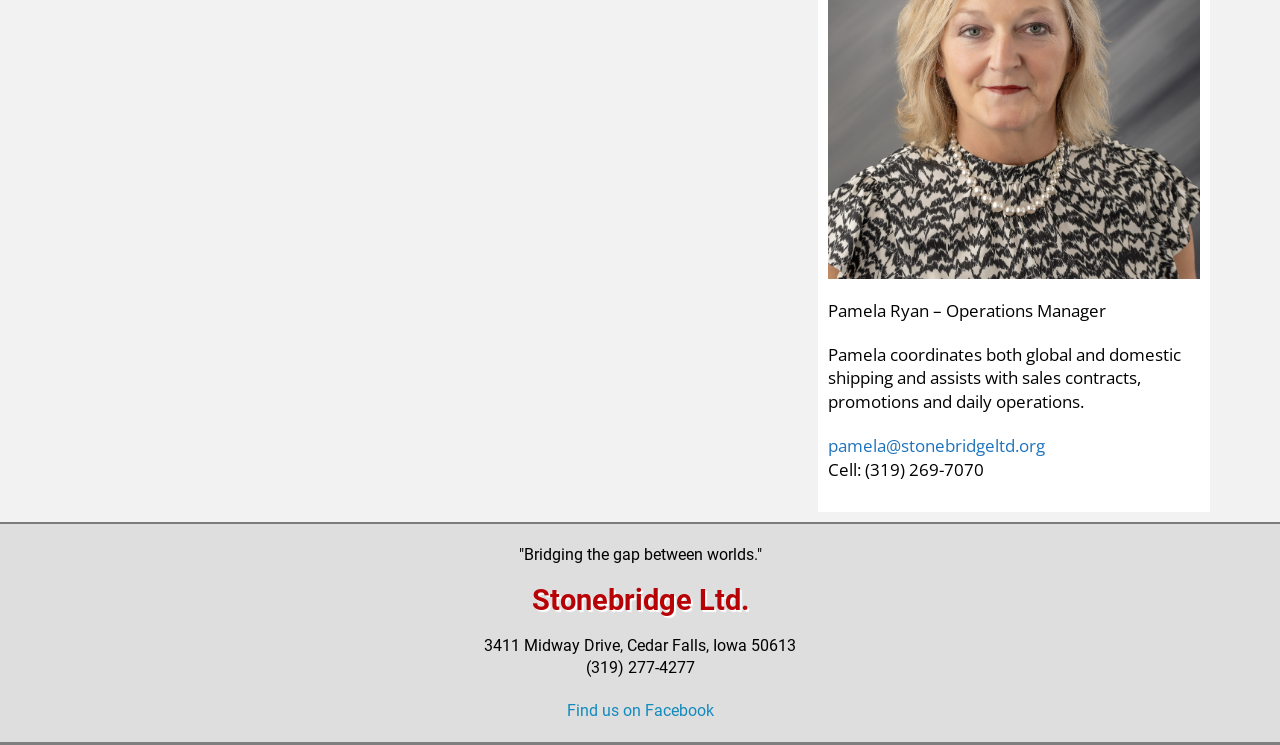Answer the question briefly using a single word or phrase: 
What is the city where Stonebridge Ltd. is located?

Cedar Falls